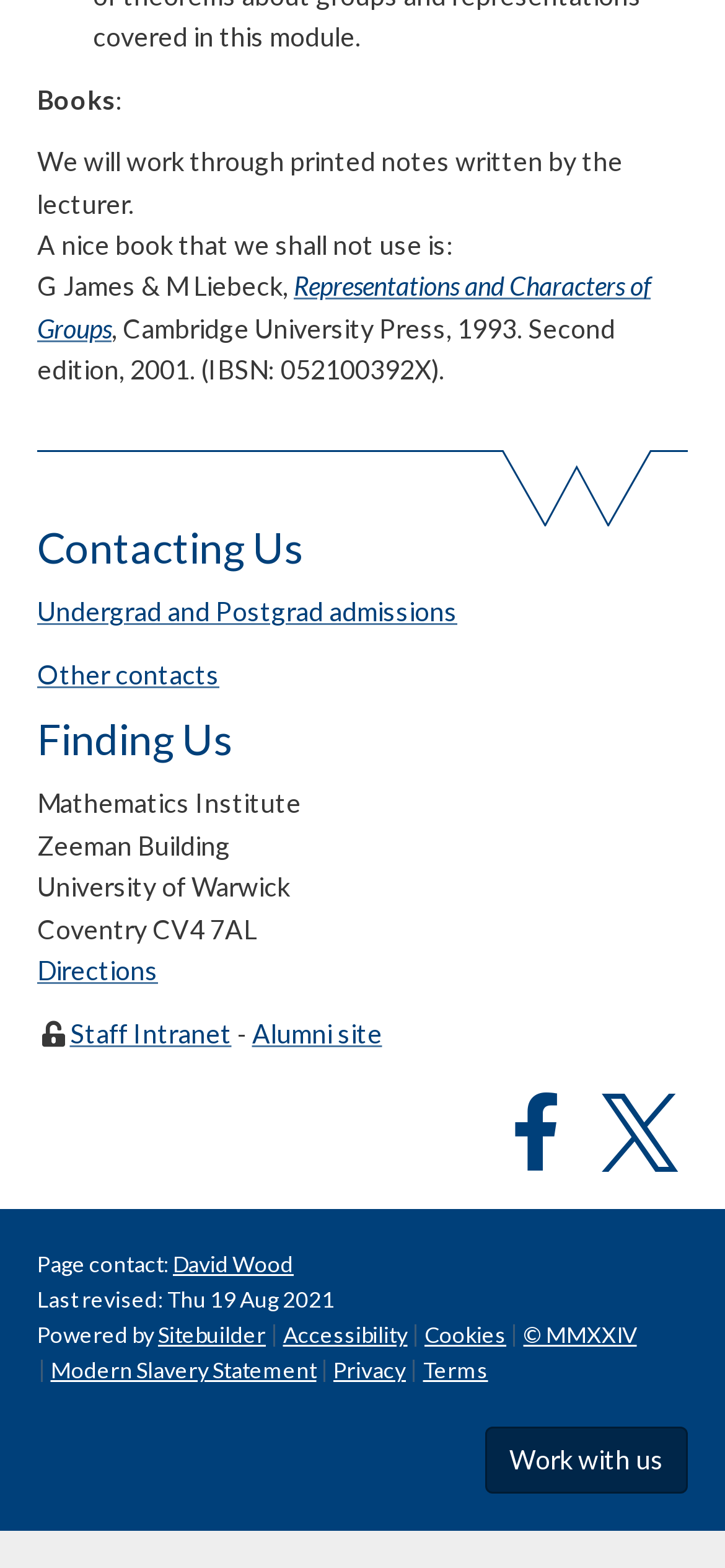Could you specify the bounding box coordinates for the clickable section to complete the following instruction: "Check 'Warwick Maths on Facebook'"?

[0.672, 0.724, 0.806, 0.744]